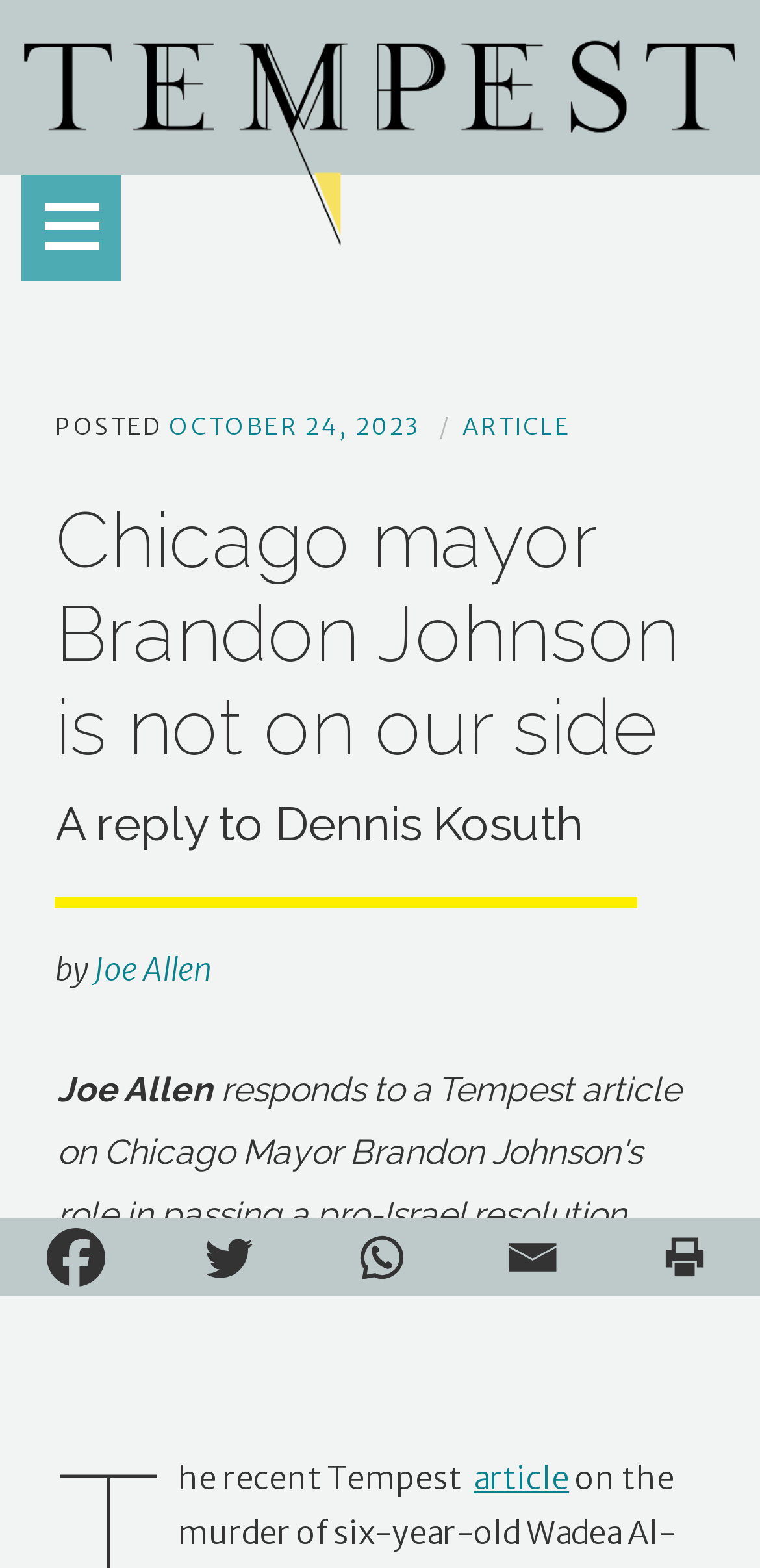Identify the bounding box of the HTML element described as: "article".

[0.623, 0.93, 0.749, 0.955]